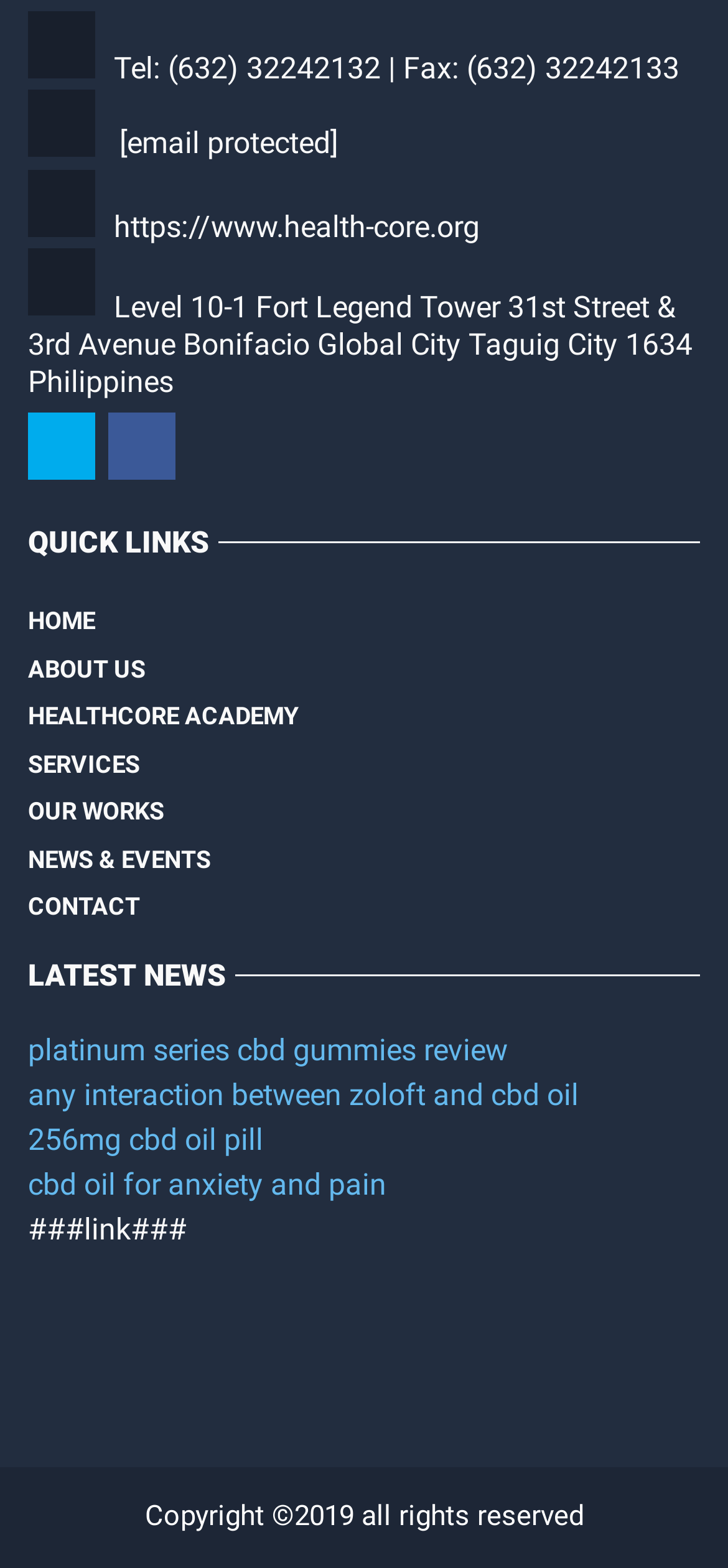What is the location of the organization?
Using the information from the image, answer the question thoroughly.

The location can be found in the top section of the webpage, in the static text element that contains the address.